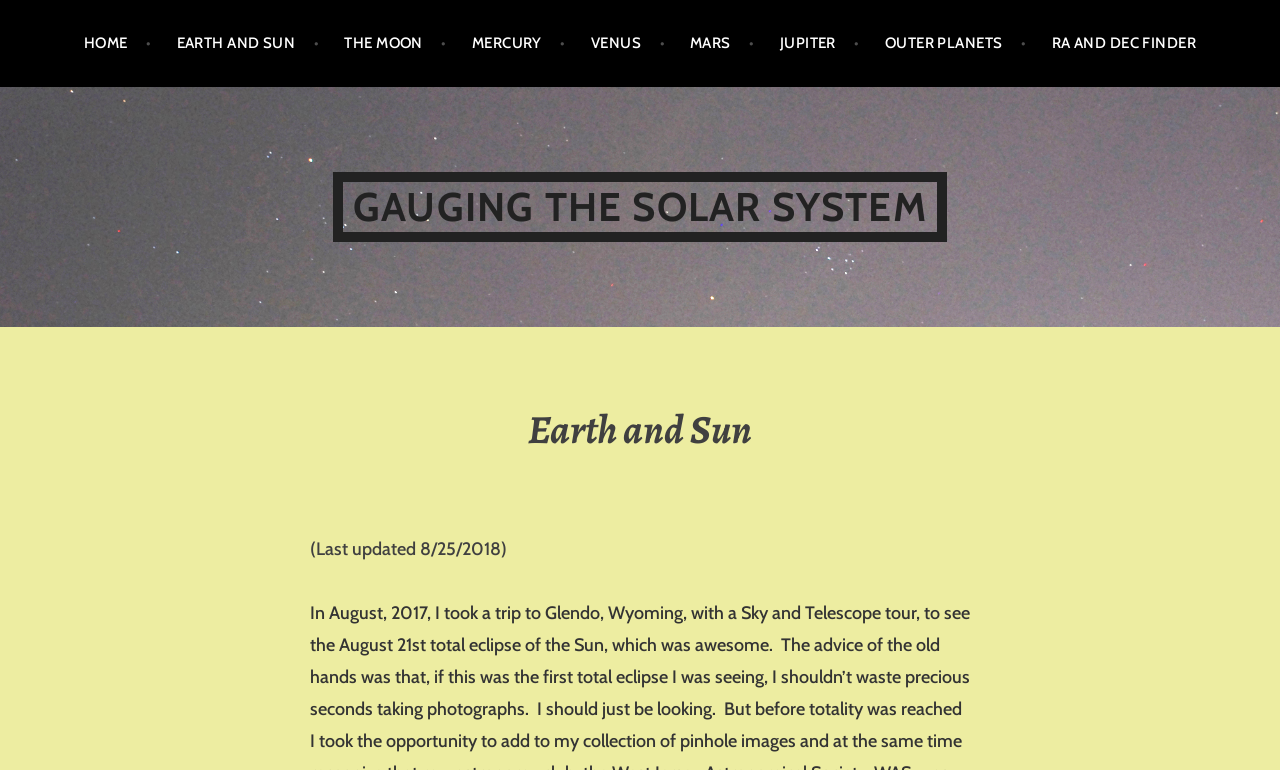Based on the element description, predict the bounding box coordinates (top-left x, top-left y, bottom-right x, bottom-right y) for the UI element in the screenshot: RA and dec finder

[0.822, 0.019, 0.935, 0.093]